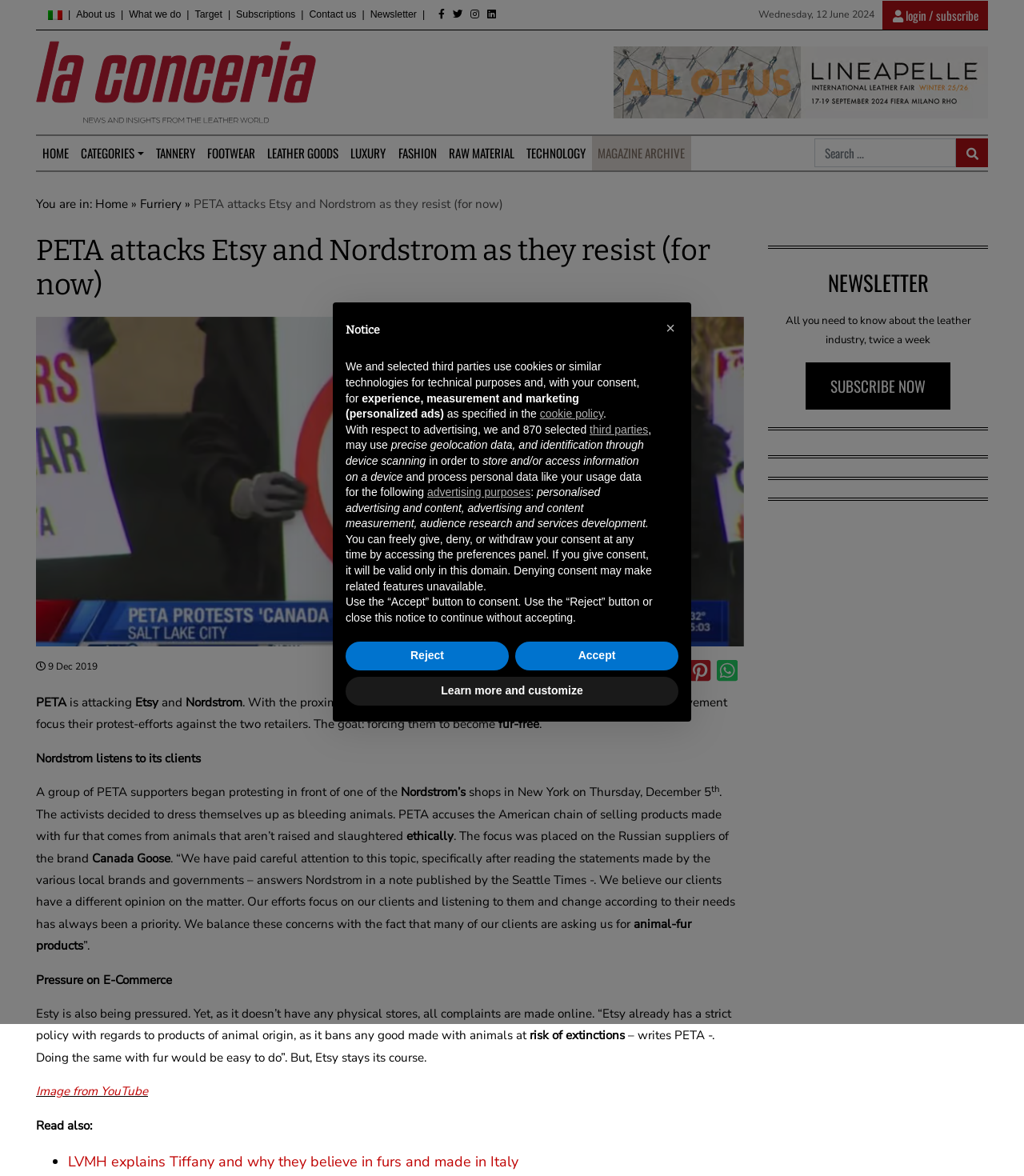Extract the bounding box for the UI element that matches this description: "name="s" placeholder="Search ..." title="Search for:"".

[0.796, 0.118, 0.934, 0.142]